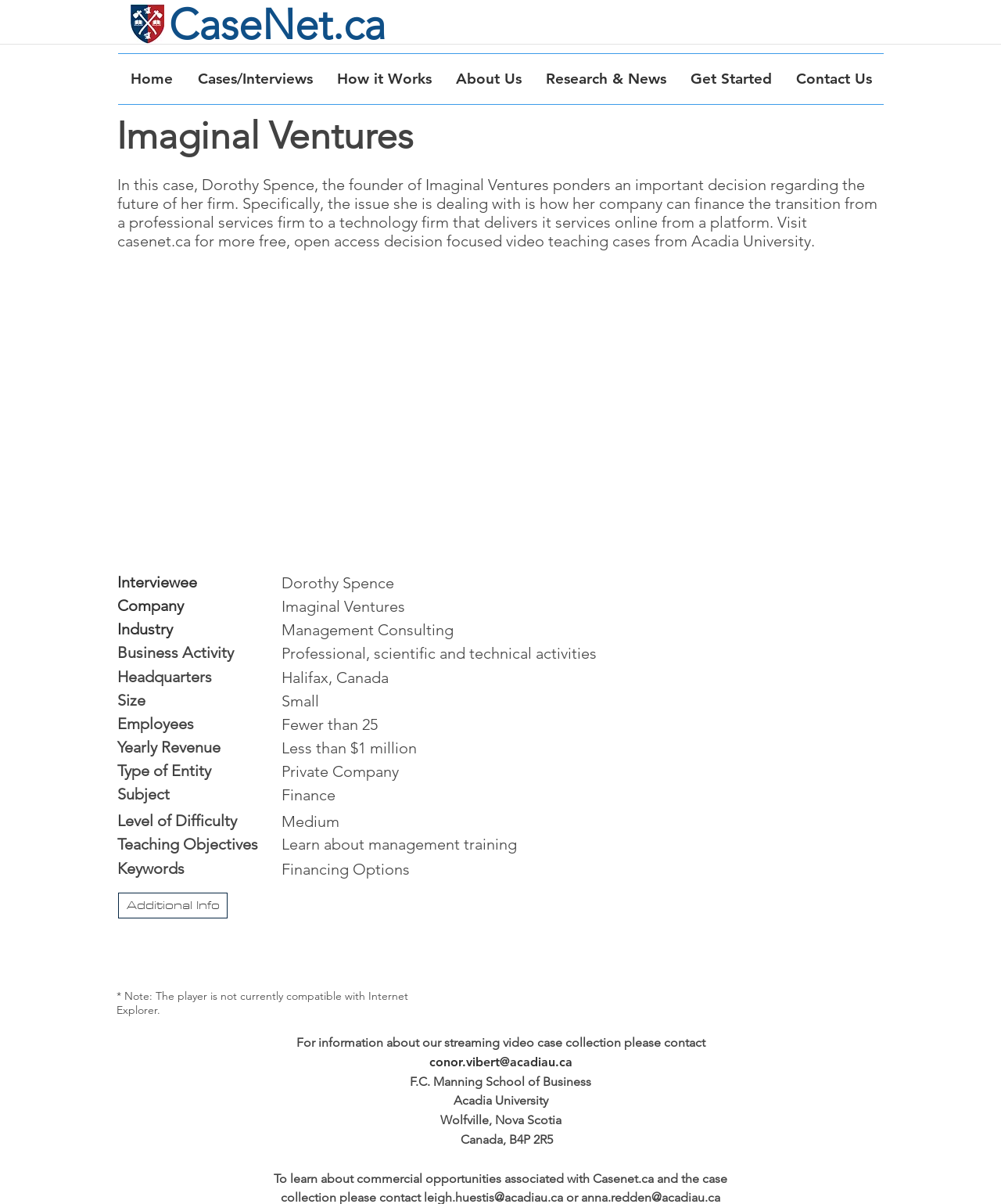Please identify the bounding box coordinates of the element I need to click to follow this instruction: "Go to Home".

[0.118, 0.045, 0.185, 0.086]